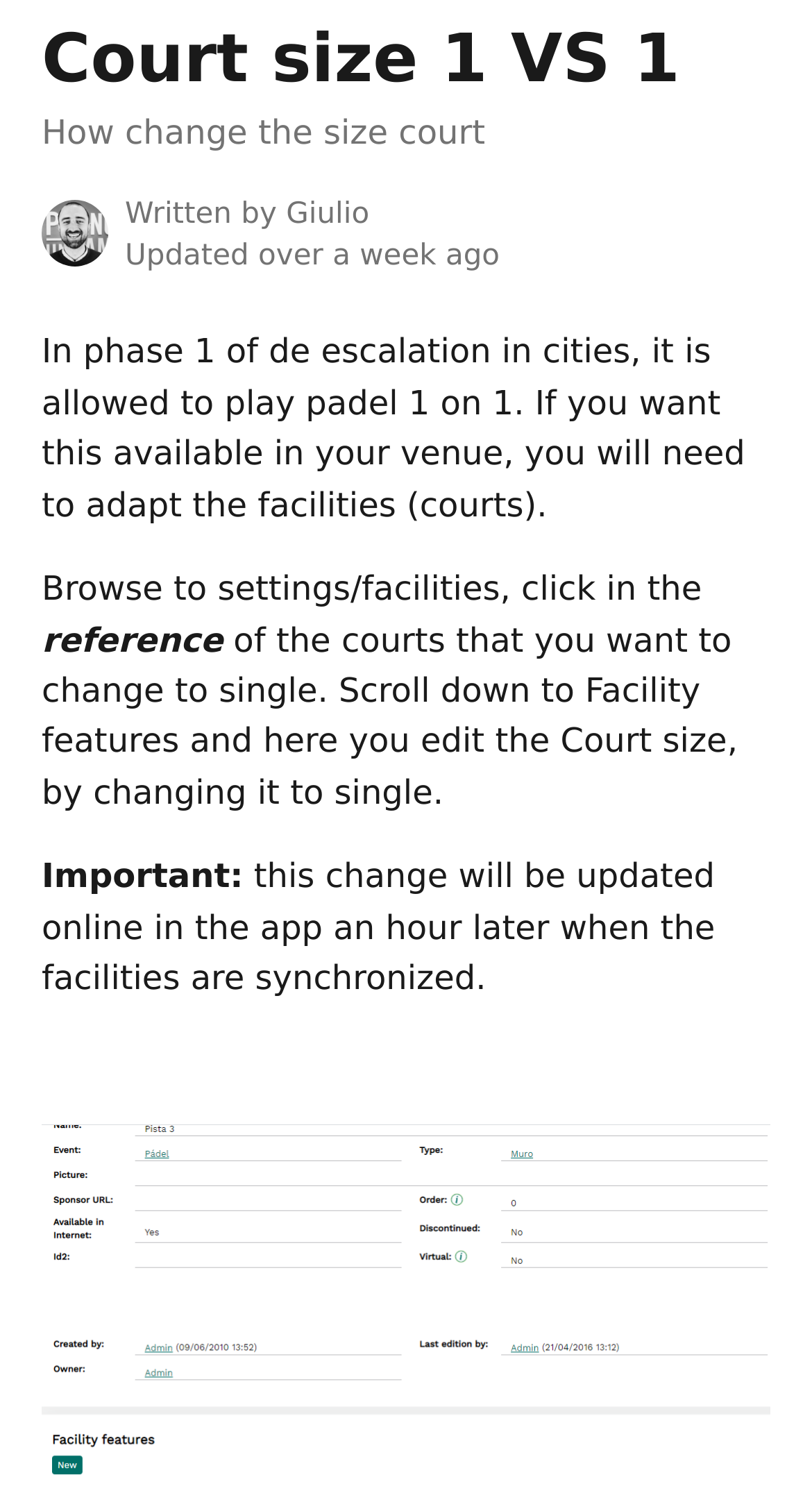What is the purpose of adapting facilities?
Please answer the question as detailed as possible based on the image.

According to the webpage content, specifically the StaticText element with the text 'In phase 1 of de escalation in cities, it is allowed to play padel 1 on 1. If you want this available in your venue, you will need to adapt the facilities (courts).', it is clear that the purpose of adapting facilities is to allow playing padel 1 on 1.